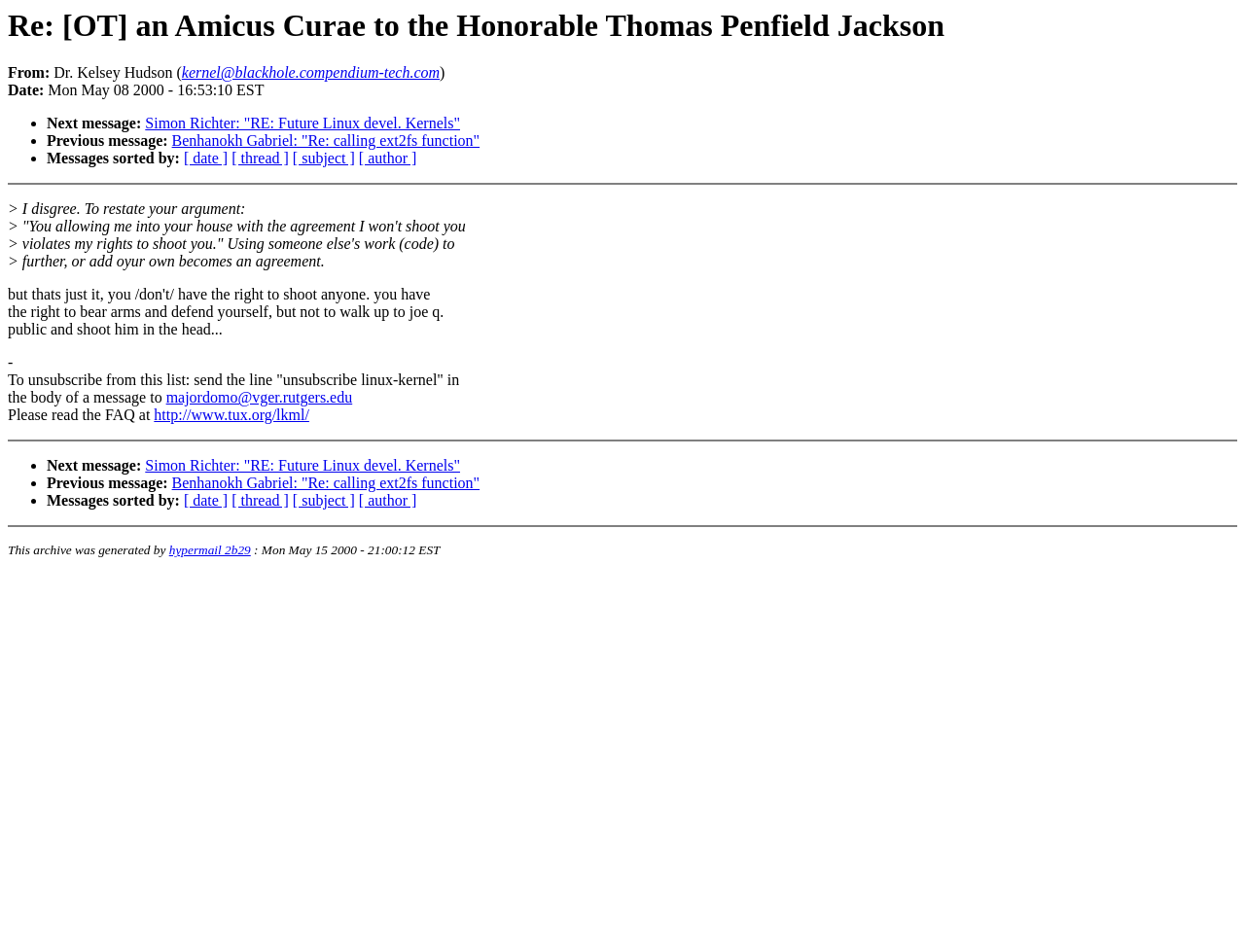Please find and report the primary heading text from the webpage.

Re: [OT] an Amicus Curae to the Honorable Thomas Penfield Jackson